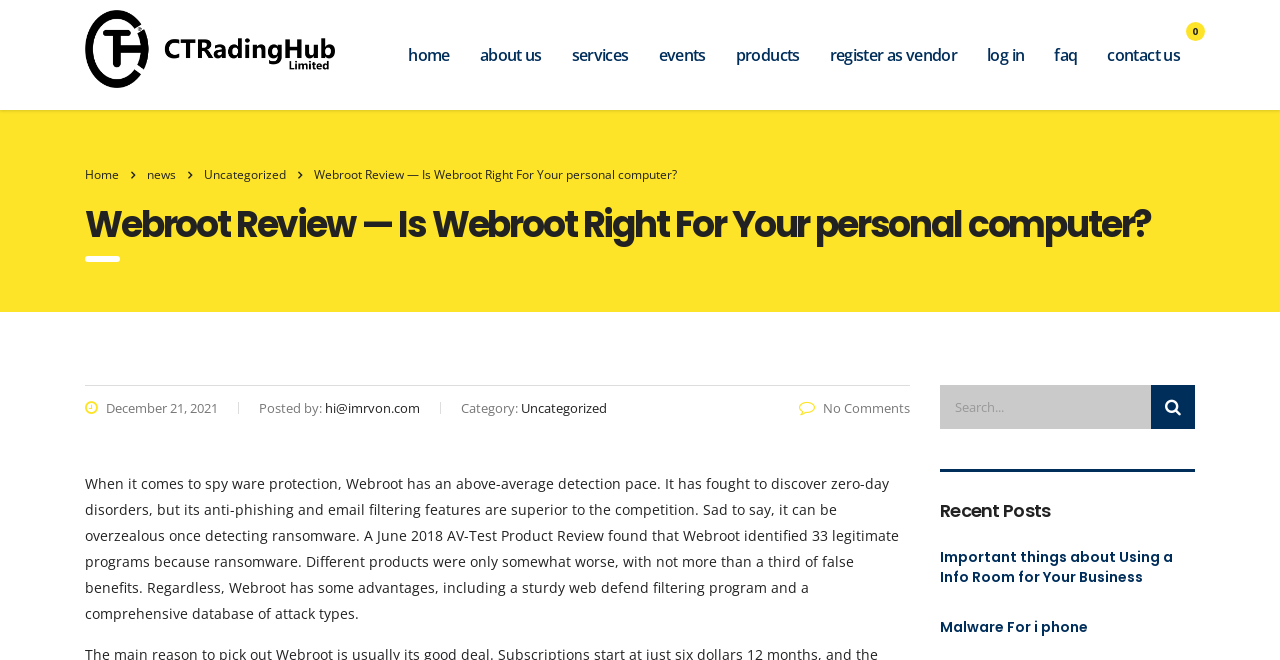Please find the bounding box coordinates of the element that needs to be clicked to perform the following instruction: "log in". The bounding box coordinates should be four float numbers between 0 and 1, represented as [left, top, right, bottom].

[0.759, 0.05, 0.812, 0.117]